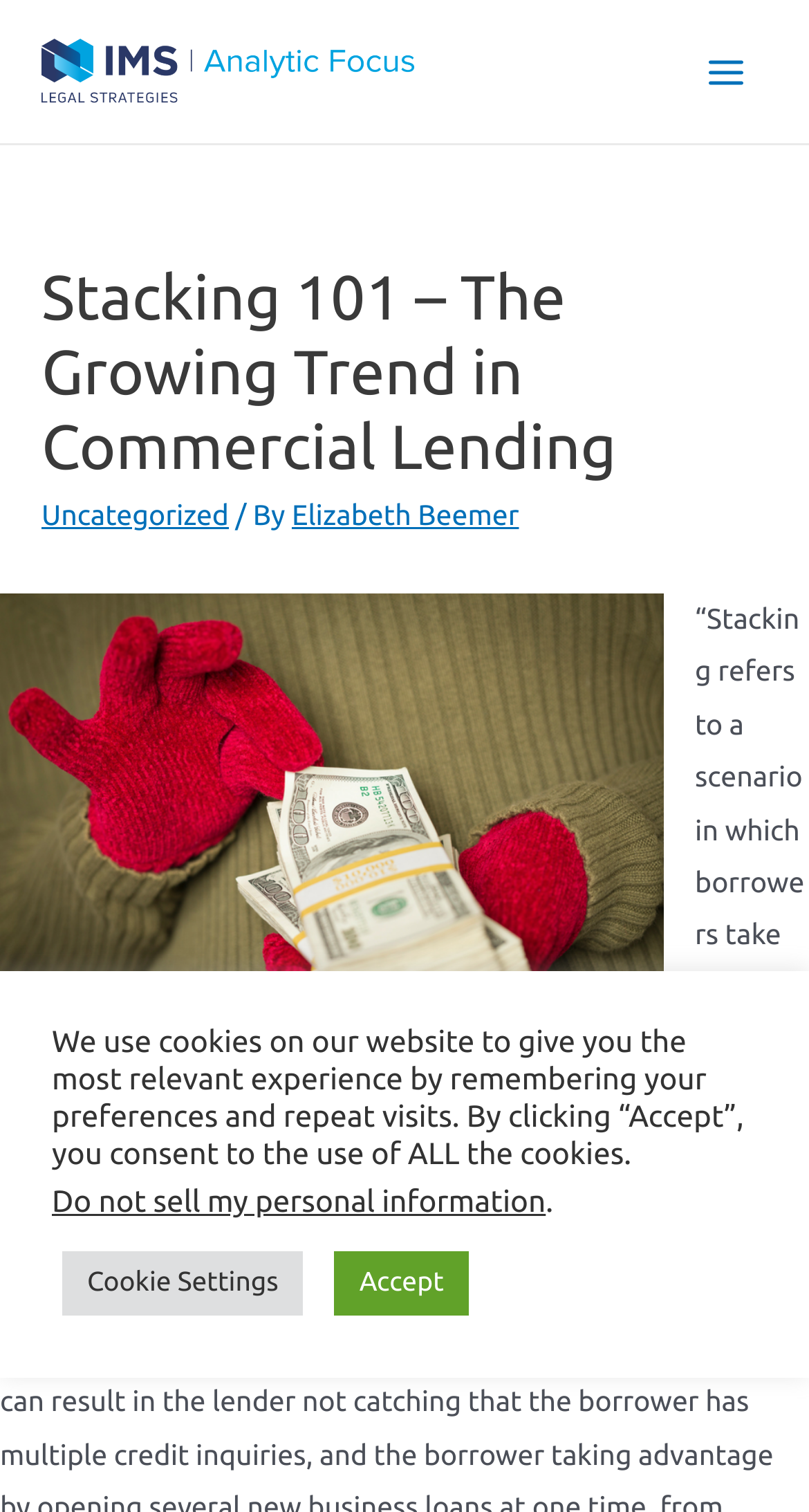Using details from the image, please answer the following question comprehensively:
What is stacking in commercial lending?

Based on the webpage content, stacking refers to a scenario in which borrowers take out multiple loans in a short time period, often using the new loan to fund repayments on older loans.